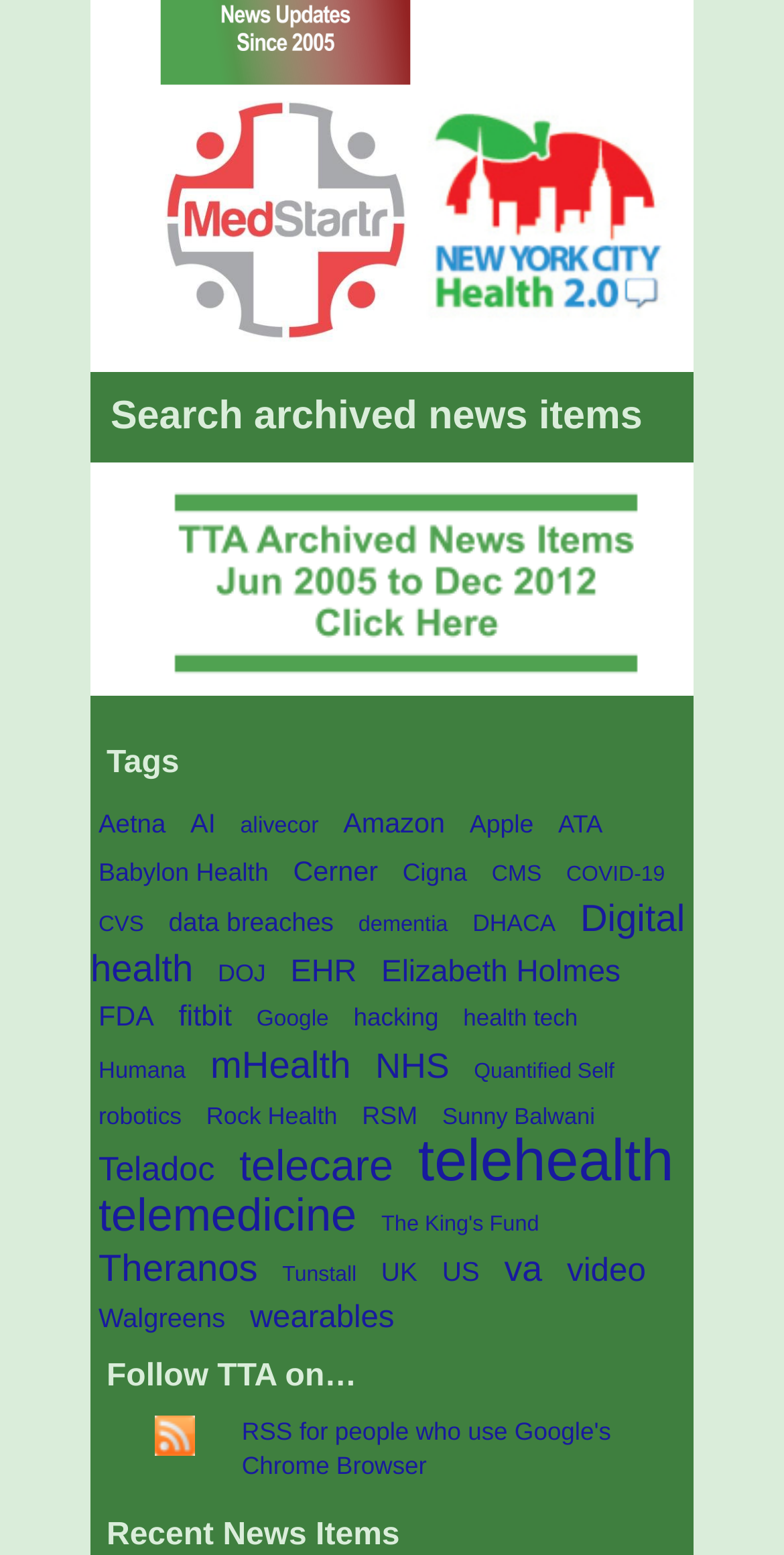What is the name of the event with 148 news items?
Please give a detailed and elaborate answer to the question.

The link 'Digital health' has the description '(148 items)' next to it, indicating that Digital health is the event with 148 news items.